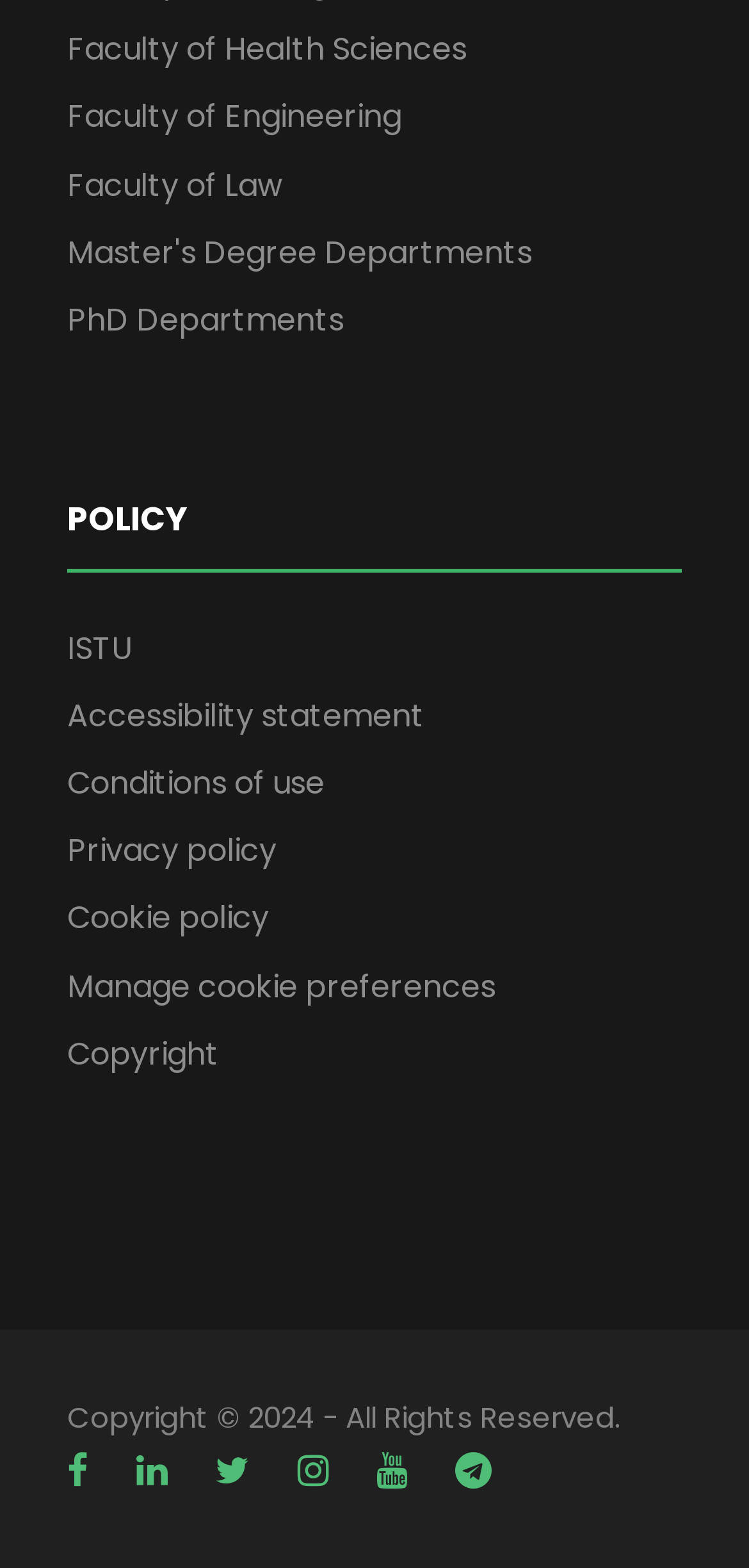How many social media links are there?
Kindly answer the question with as much detail as you can.

I counted the number of links with icons, which are '', '', '', '', '', and '', so there are 6 social media links.